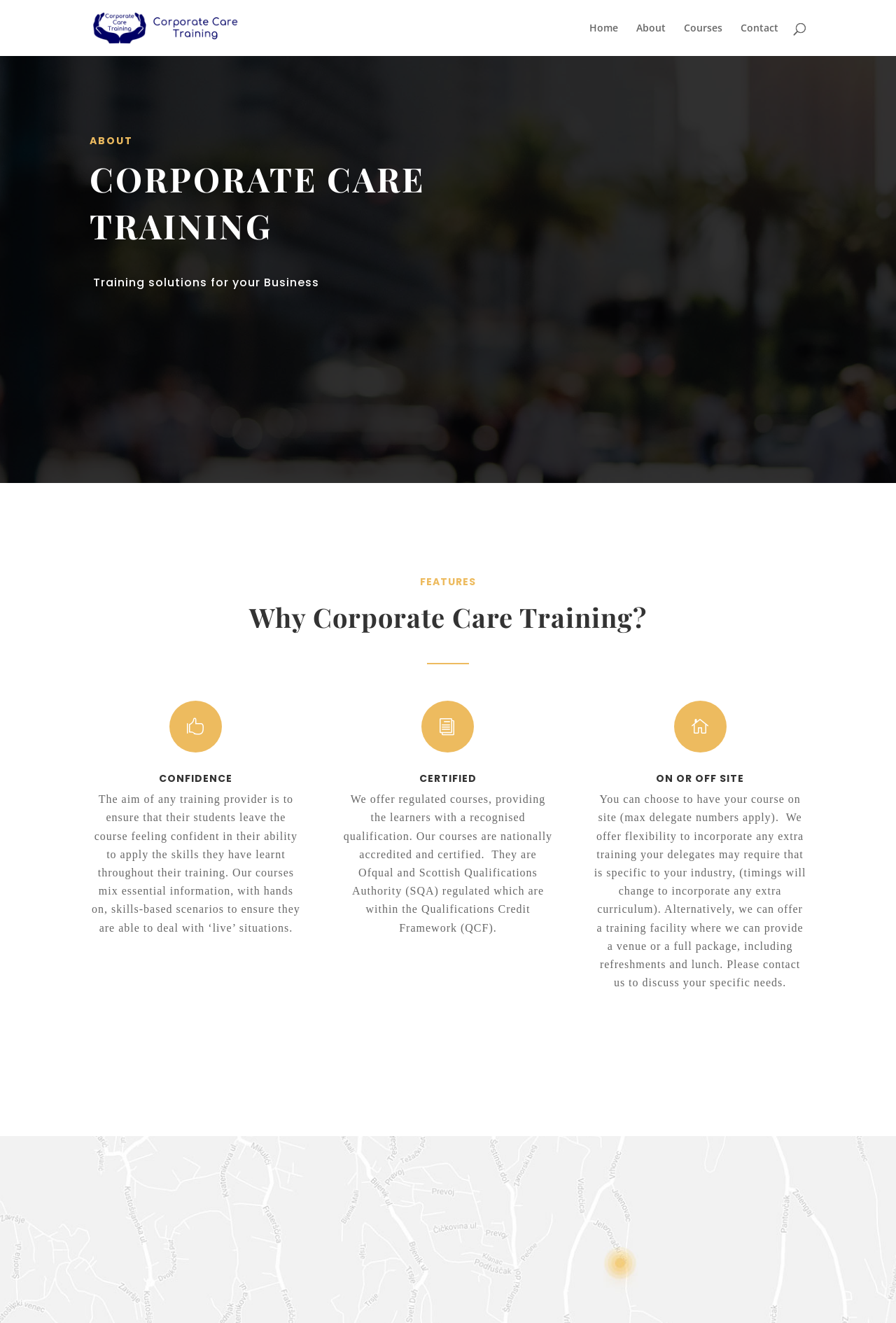Give an extensive and precise description of the webpage.

The webpage is about Corporate Care Training, a company that provides training solutions for businesses. At the top left, there is a logo of Corporate Care Training, which is an image with a link to the company's homepage. 

To the right of the logo, there is a navigation menu with four links: Home, About, Courses, and Contact. 

Below the navigation menu, there is a search bar that spans across the top of the page. 

The main content of the page is divided into sections, each with a heading. The first section is titled "ABOUT" and has a subheading "CORPORATE CARE TRAINING" followed by a brief description of the company's training solutions. 

The next section is titled "FEATURES" and has three subsections: "Why Corporate Care Training?", "CONFIDENCE", and "CERTIFIED". The "CONFIDENCE" section describes the company's approach to training, which aims to ensure that students feel confident in their abilities. The "CERTIFIED" section explains that the company offers regulated and nationally accredited courses.

To the right of the "CONFIDENCE" and "CERTIFIED" sections, there are two icons, one representing confidence and the other representing certification.

The next section is titled "ON OR OFF SITE" and describes the flexibility of the company's training courses, which can be held on-site or off-site.

Finally, there is a "GET IN TOUCH" section with three text boxes for users to input their information, followed by a phone number and a brief description of how to contact the company.